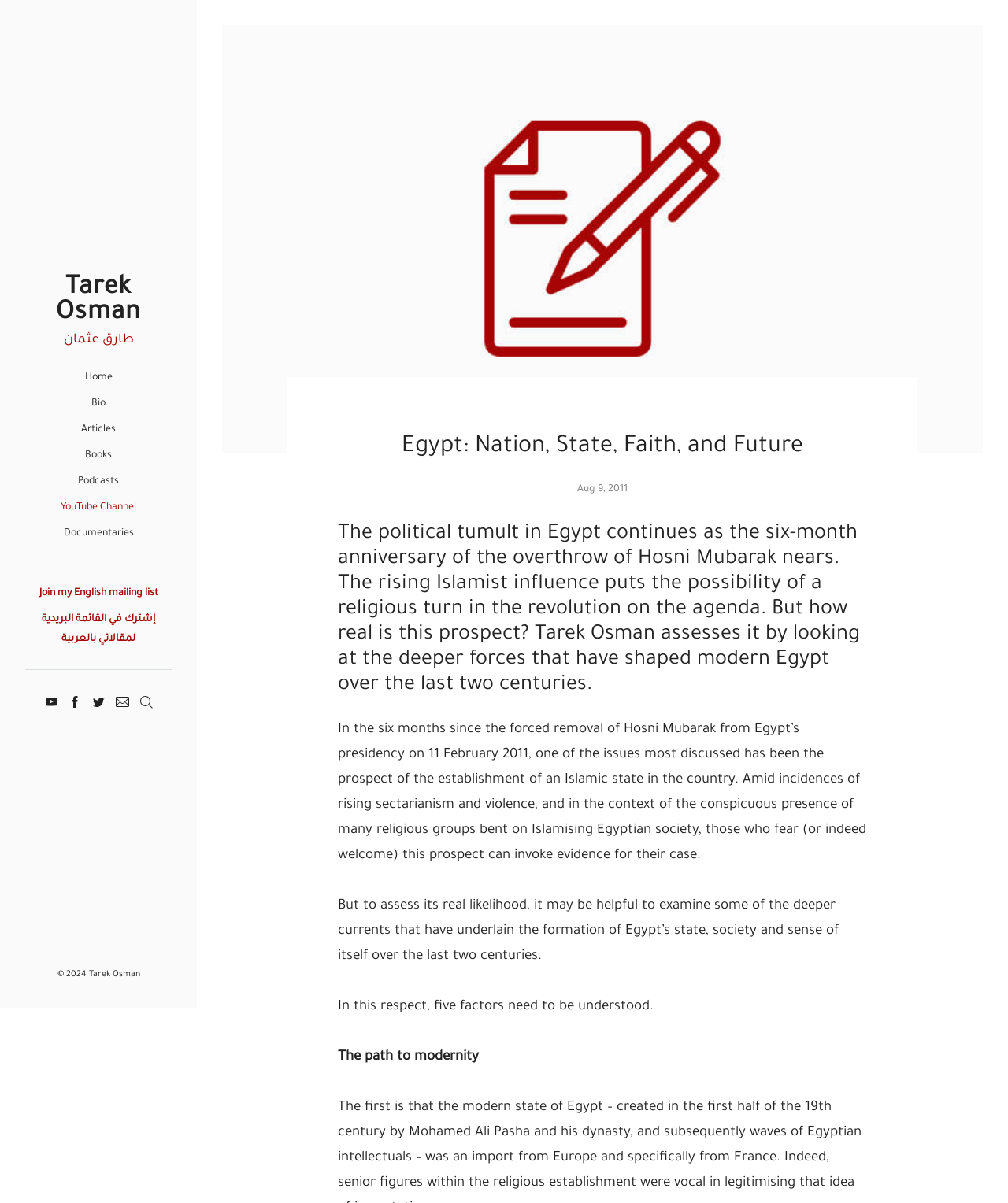Bounding box coordinates are specified in the format (top-left x, top-left y, bottom-right x, bottom-right y). All values are floating point numbers bounded between 0 and 1. Please provide the bounding box coordinate of the region this sentence describes: Documentaries

[0.063, 0.439, 0.132, 0.449]